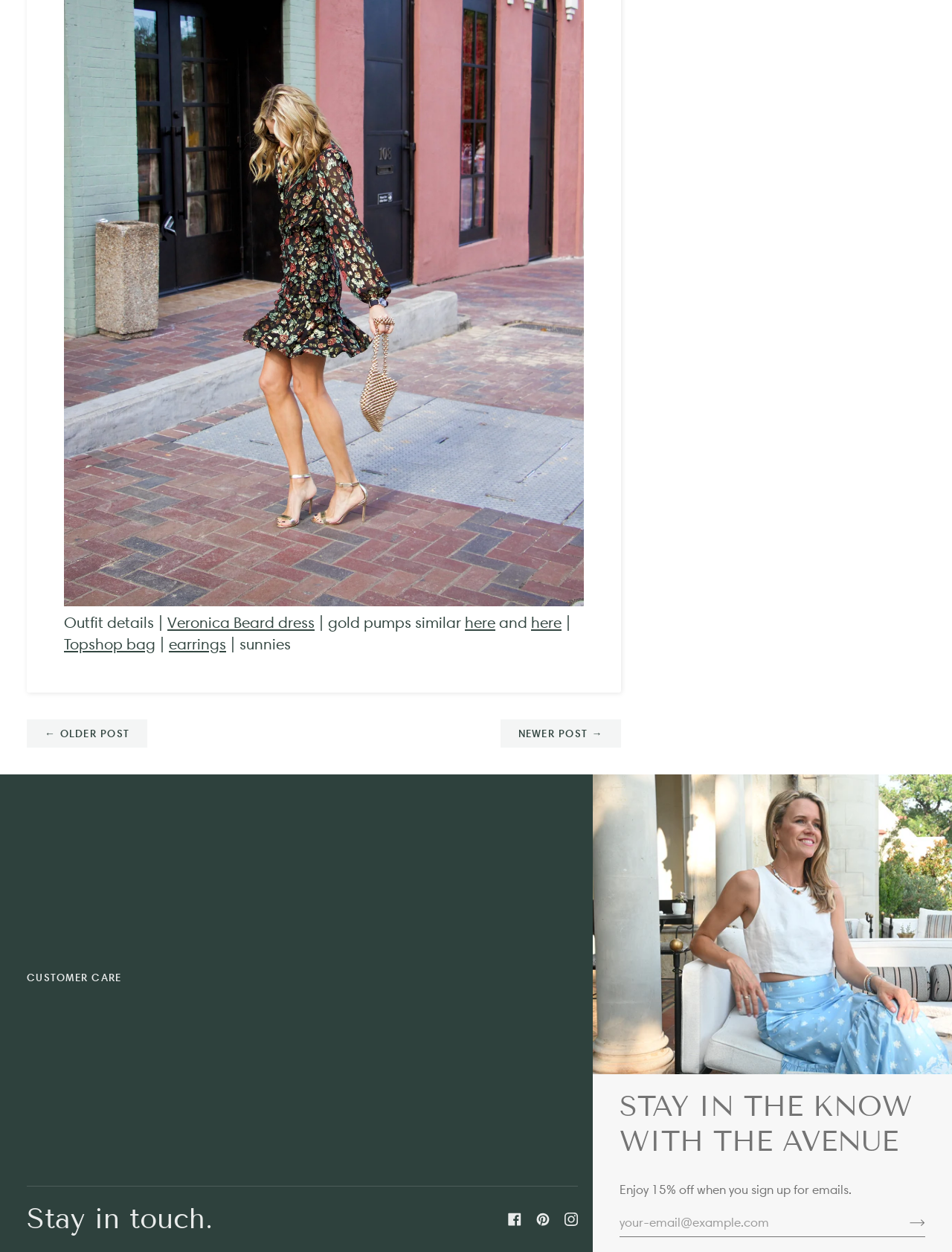Based on the image, please respond to the question with as much detail as possible:
What is the brand of the dress mentioned?

The webpage mentions 'Outfit details | Veronica Beard dress' which indicates that the dress is from the brand Veronica Beard.